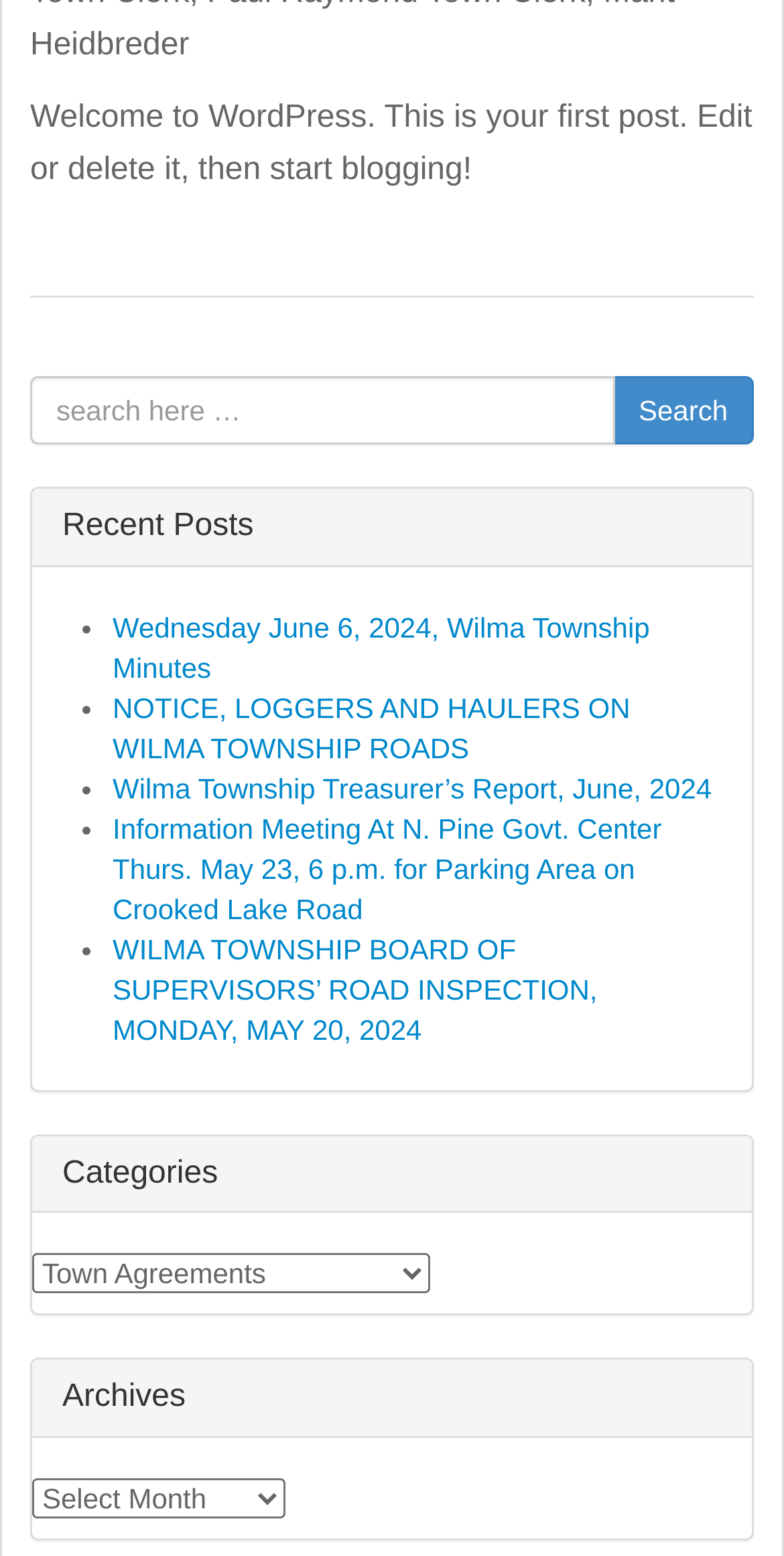What is the purpose of the textbox?
Give a thorough and detailed response to the question.

The textbox is located next to the 'Search' button, and it has a placeholder text 'search here …', indicating that it is used for searching purposes.